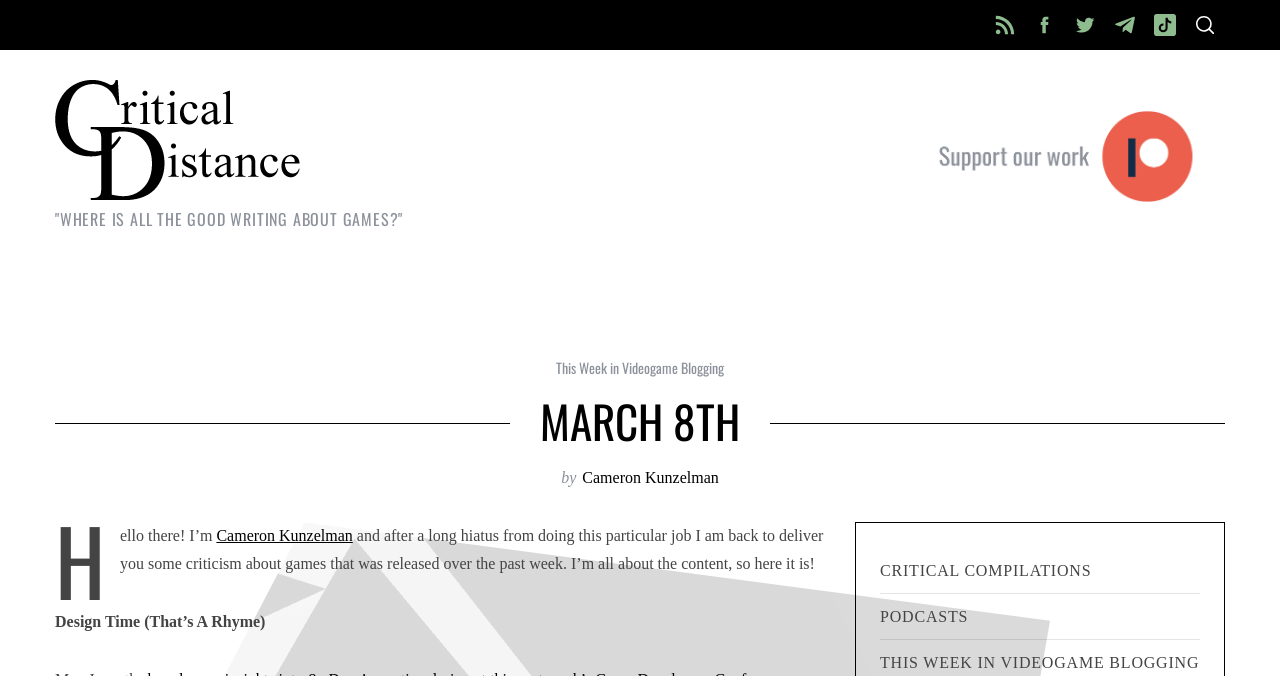Please locate the bounding box coordinates of the element that should be clicked to complete the given instruction: "Explore the CRITICAL COMPILATIONS section".

[0.688, 0.81, 0.938, 0.878]